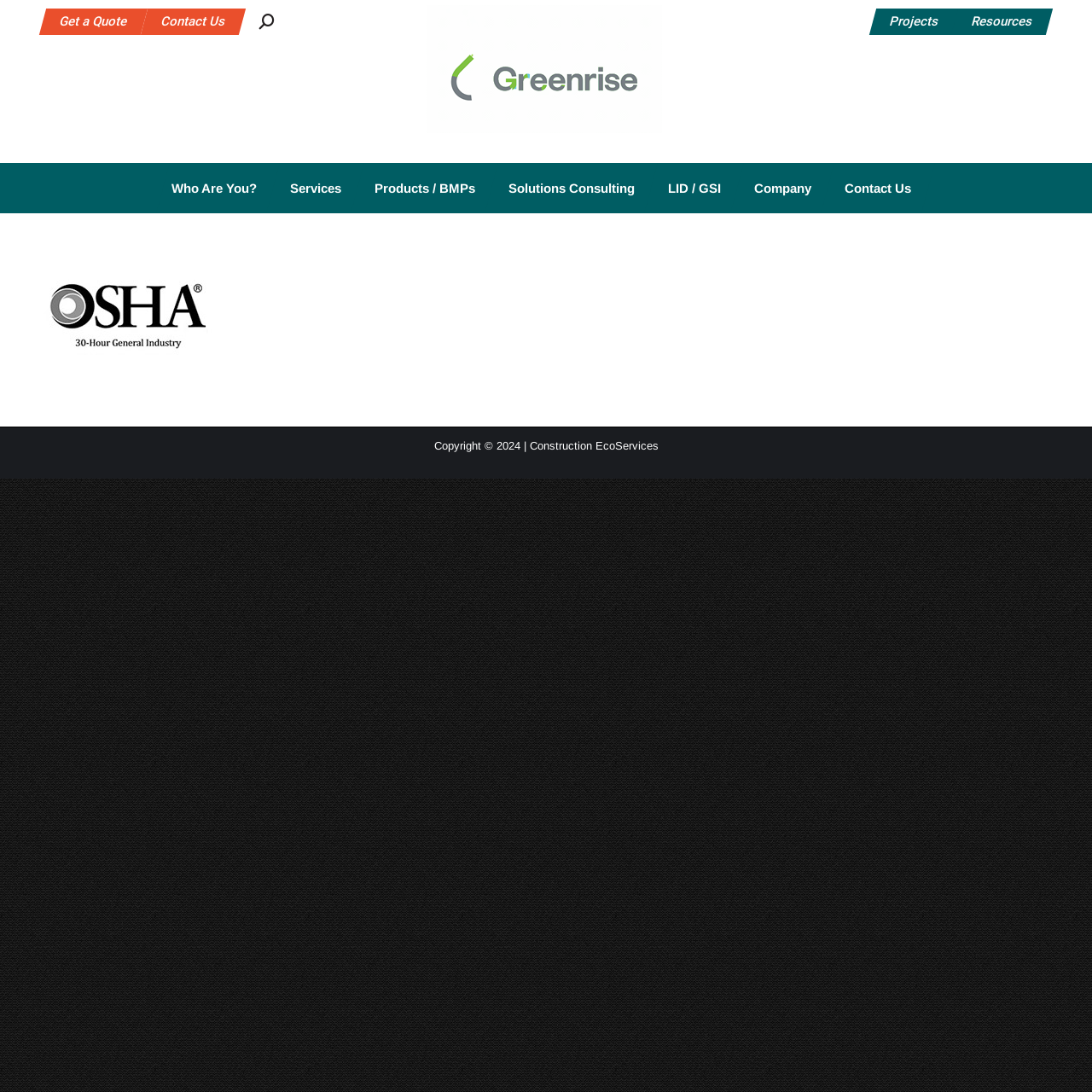Determine the bounding box coordinates of the region I should click to achieve the following instruction: "Learn about the company". Ensure the bounding box coordinates are four float numbers between 0 and 1, i.e., [left, top, right, bottom].

[0.683, 0.157, 0.751, 0.188]